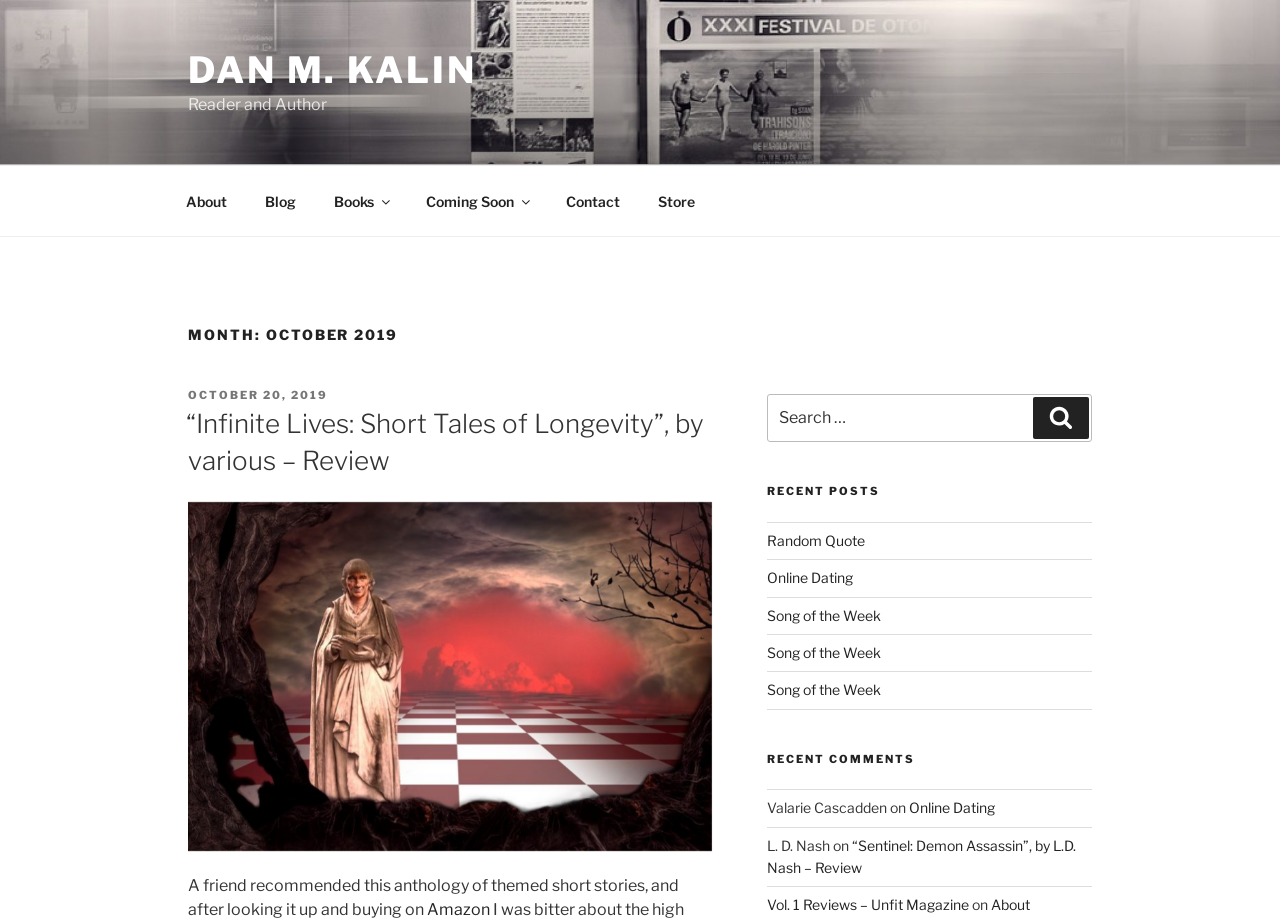Can you find the bounding box coordinates for the element that needs to be clicked to execute this instruction: "View recent posts"? The coordinates should be given as four float numbers between 0 and 1, i.e., [left, top, right, bottom].

[0.599, 0.568, 0.853, 0.773]